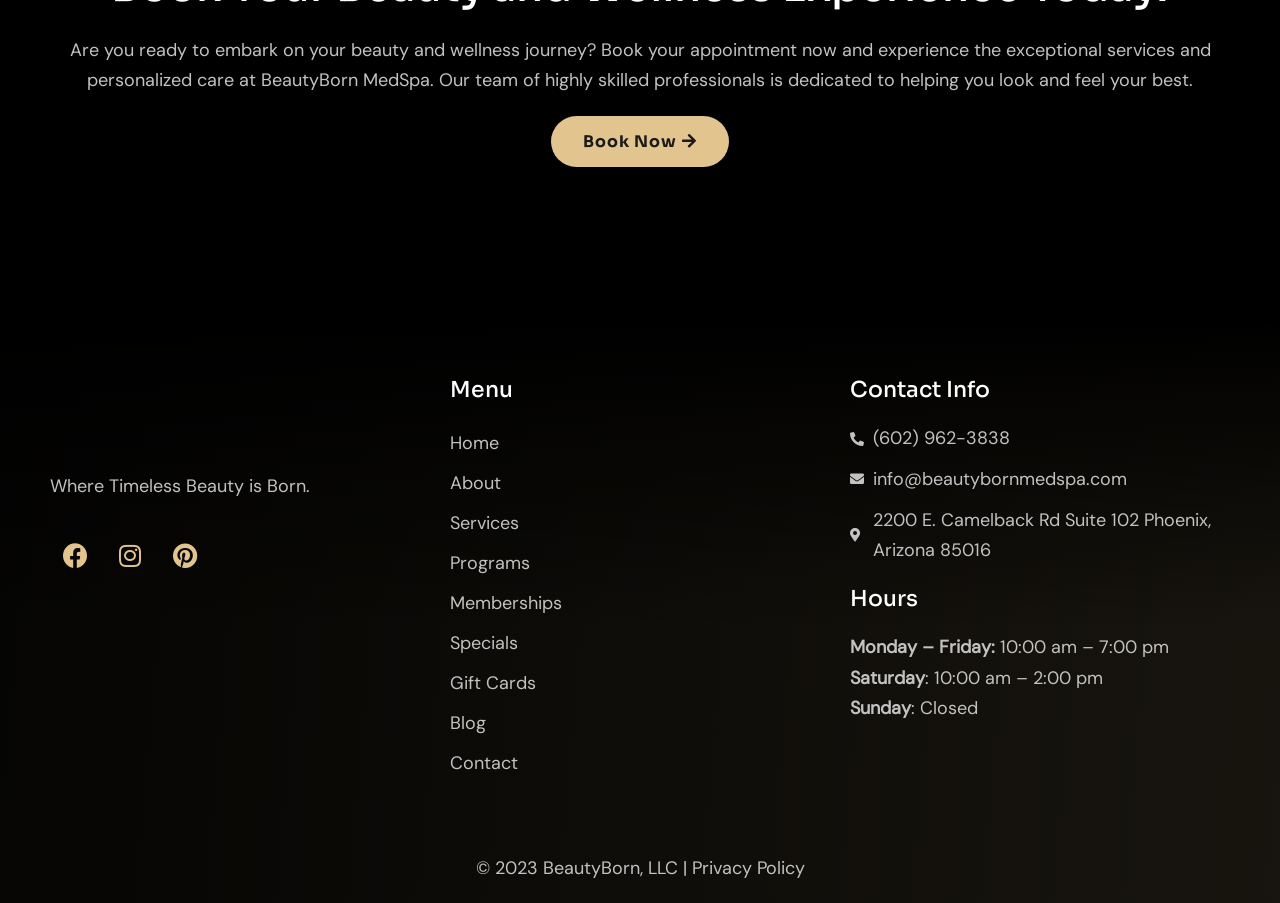From the webpage screenshot, predict the bounding box of the UI element that matches this description: "Instagram".

[0.082, 0.588, 0.121, 0.643]